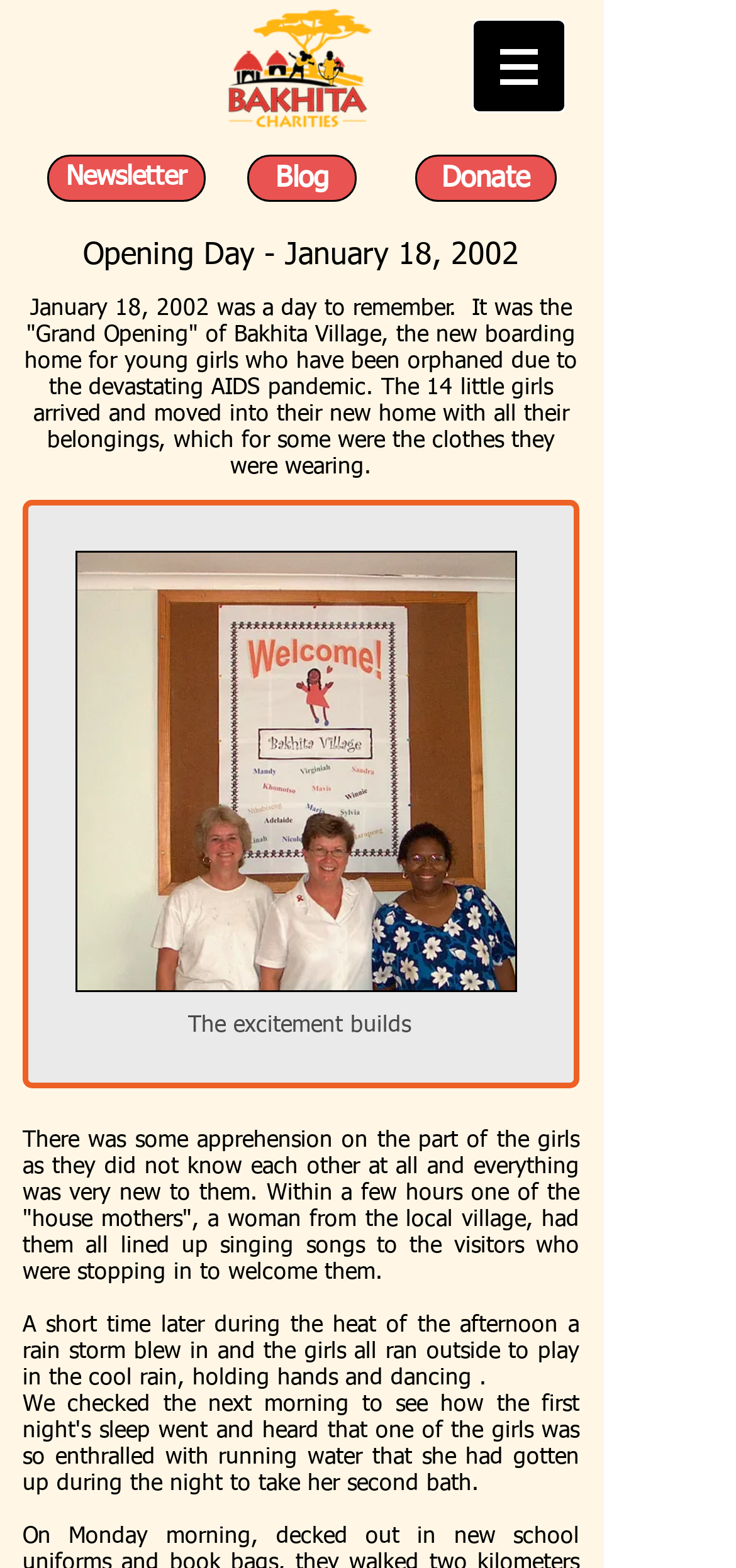What is the format of the image on the webpage? Analyze the screenshot and reply with just one word or a short phrase.

jpg